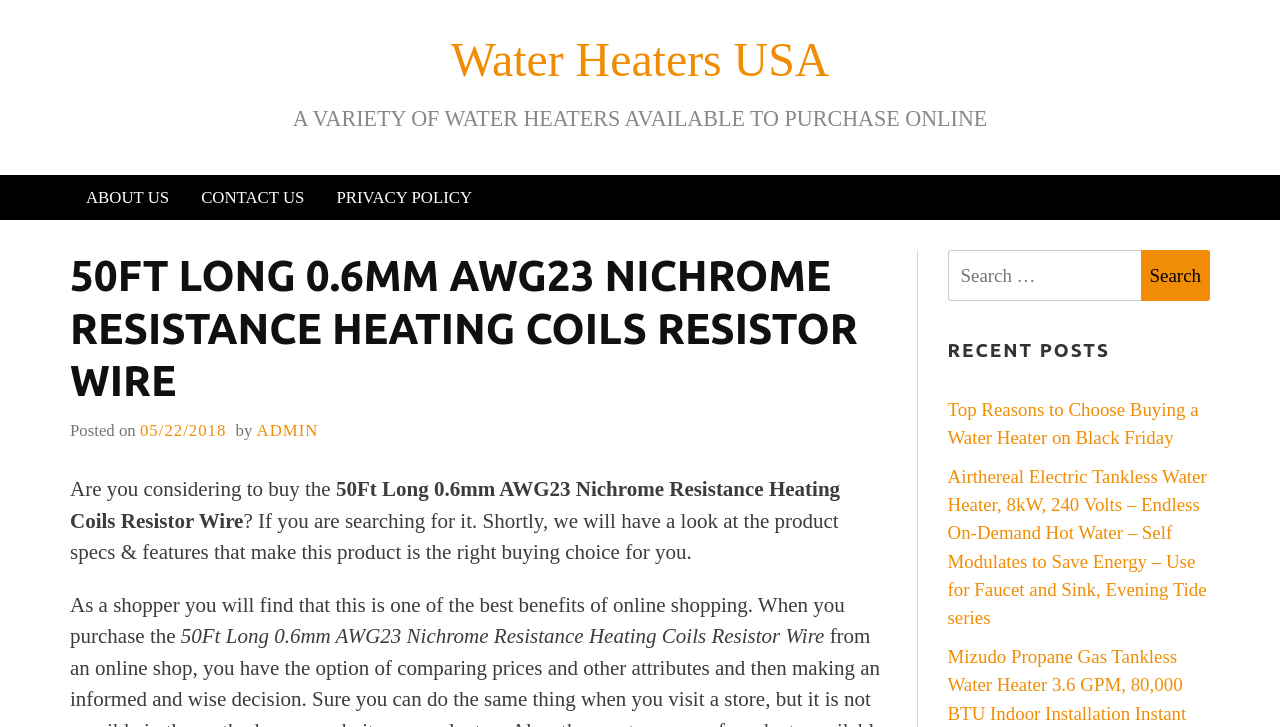Please examine the image and provide a detailed answer to the question: What is the category of the recent posts?

The recent posts are related to water heaters, as indicated by the links 'Top Reasons to Choose Buying a Water Heater on Black Friday' and 'Airthereal Electric Tankless Water Heater, 8kW, 240 Volts – Endless On-Demand Hot Water – Self Modulates to Save Energy – Use for Faucet and Sink, Evening Tide series'.